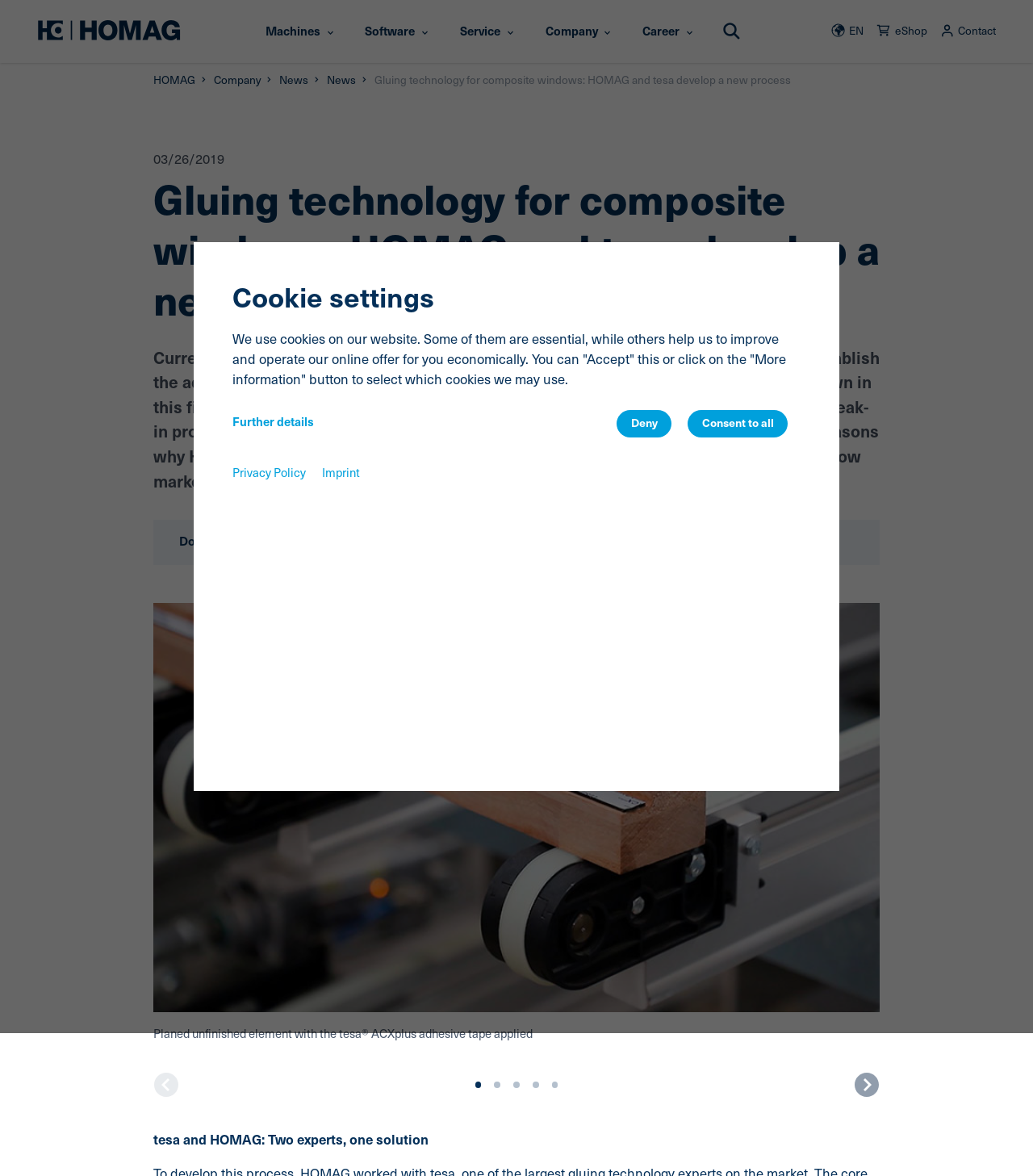Please determine the bounding box coordinates for the element with the description: "Imprint".

[0.312, 0.395, 0.348, 0.41]